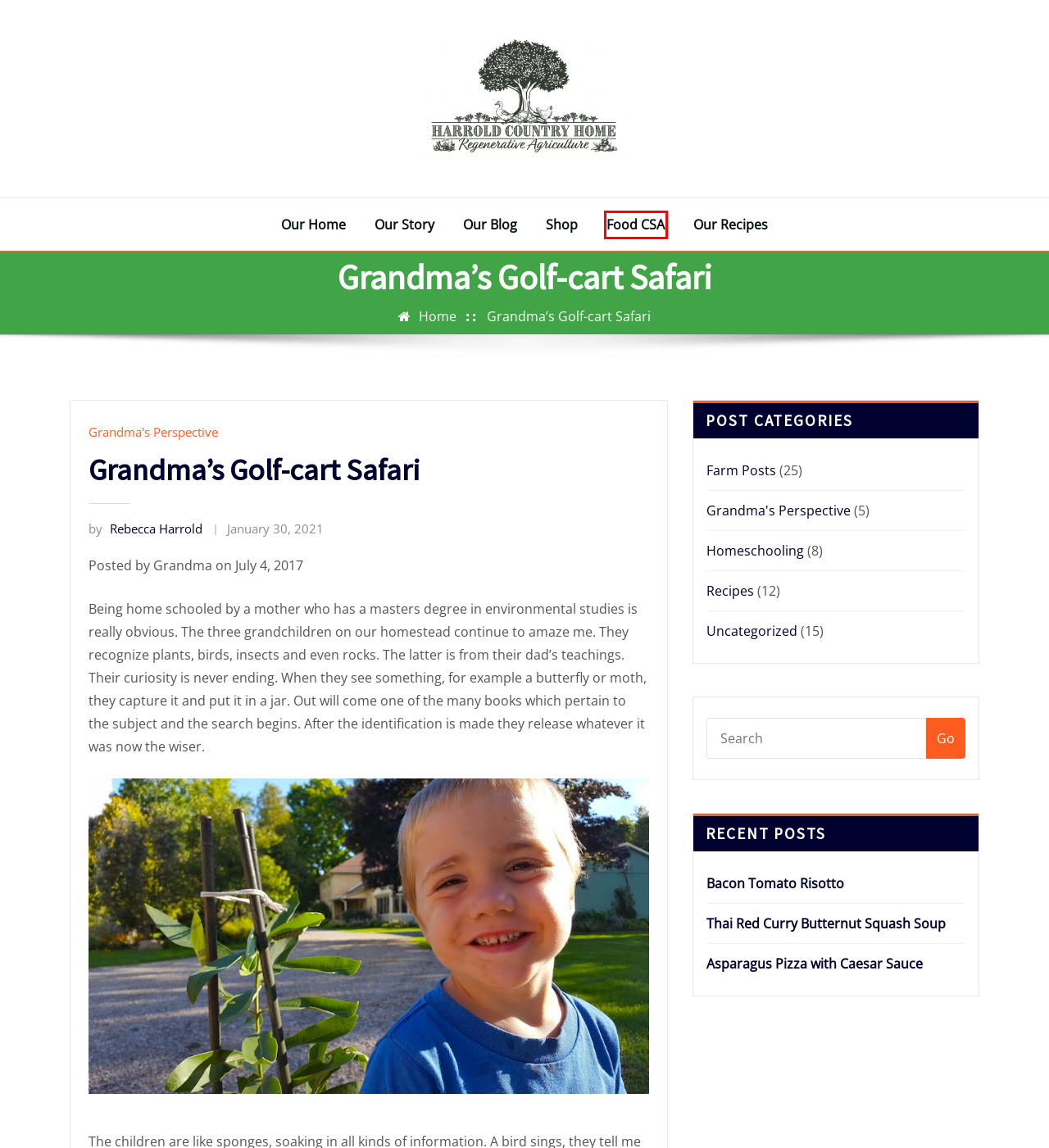Review the screenshot of a webpage that includes a red bounding box. Choose the webpage description that best matches the new webpage displayed after clicking the element within the bounding box. Here are the candidates:
A. Homeschooling – Harrold Country Home
B. Shop – Harrold Country Home
C. Harrold Country Home
D. Uncategorized – Harrold Country Home
E. Food CSA – Harrold Country Home
F. January 2021 – Harrold Country Home
G. Our Blog – Harrold Country Home
H. Our Recipes – Harrold Country Home

E